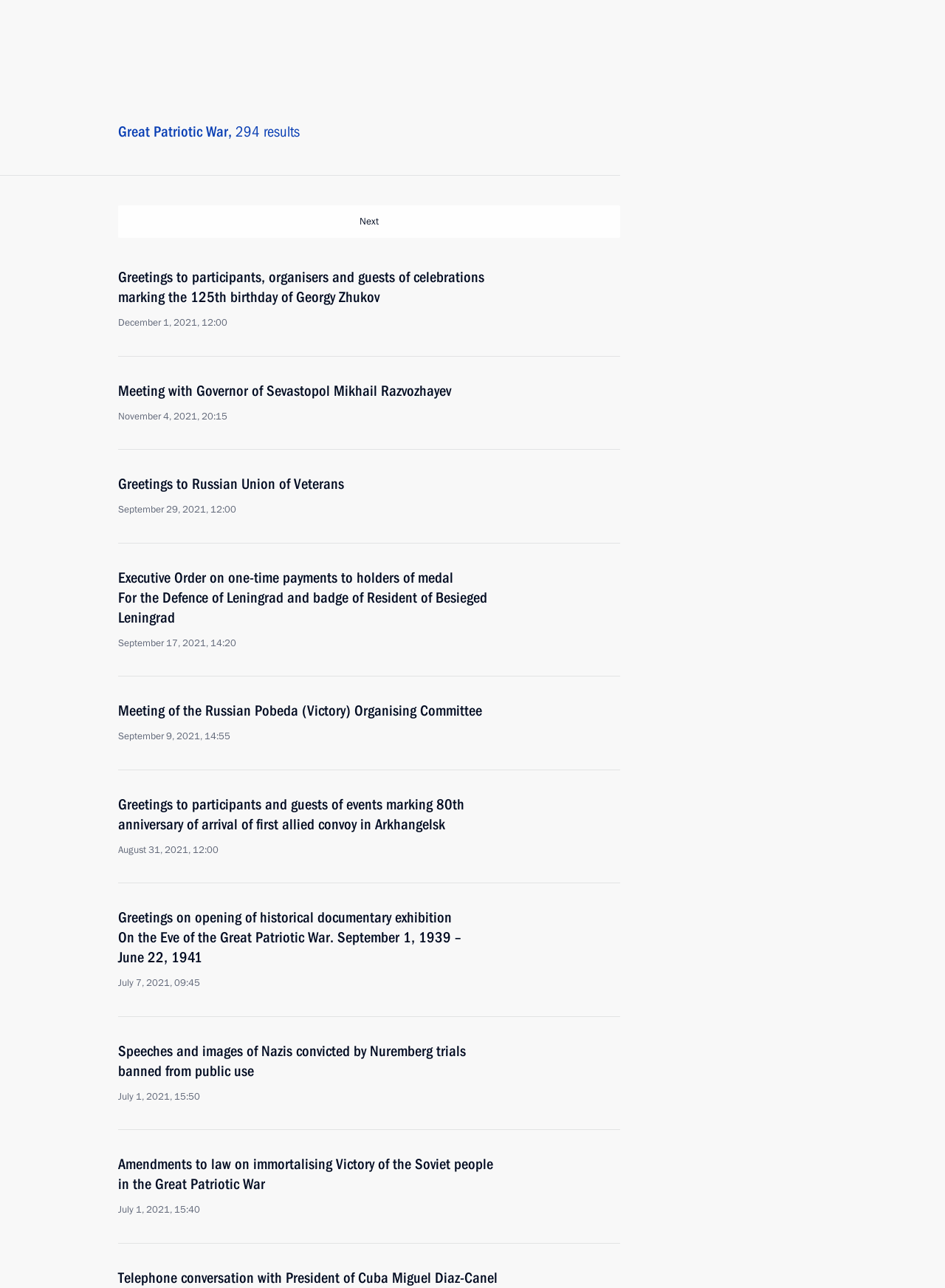What is the topic of discussion between Vladimir Putin and Emomali Rahmon?
Use the image to answer the question with a single word or phrase.

bilateral relations and regional security projects